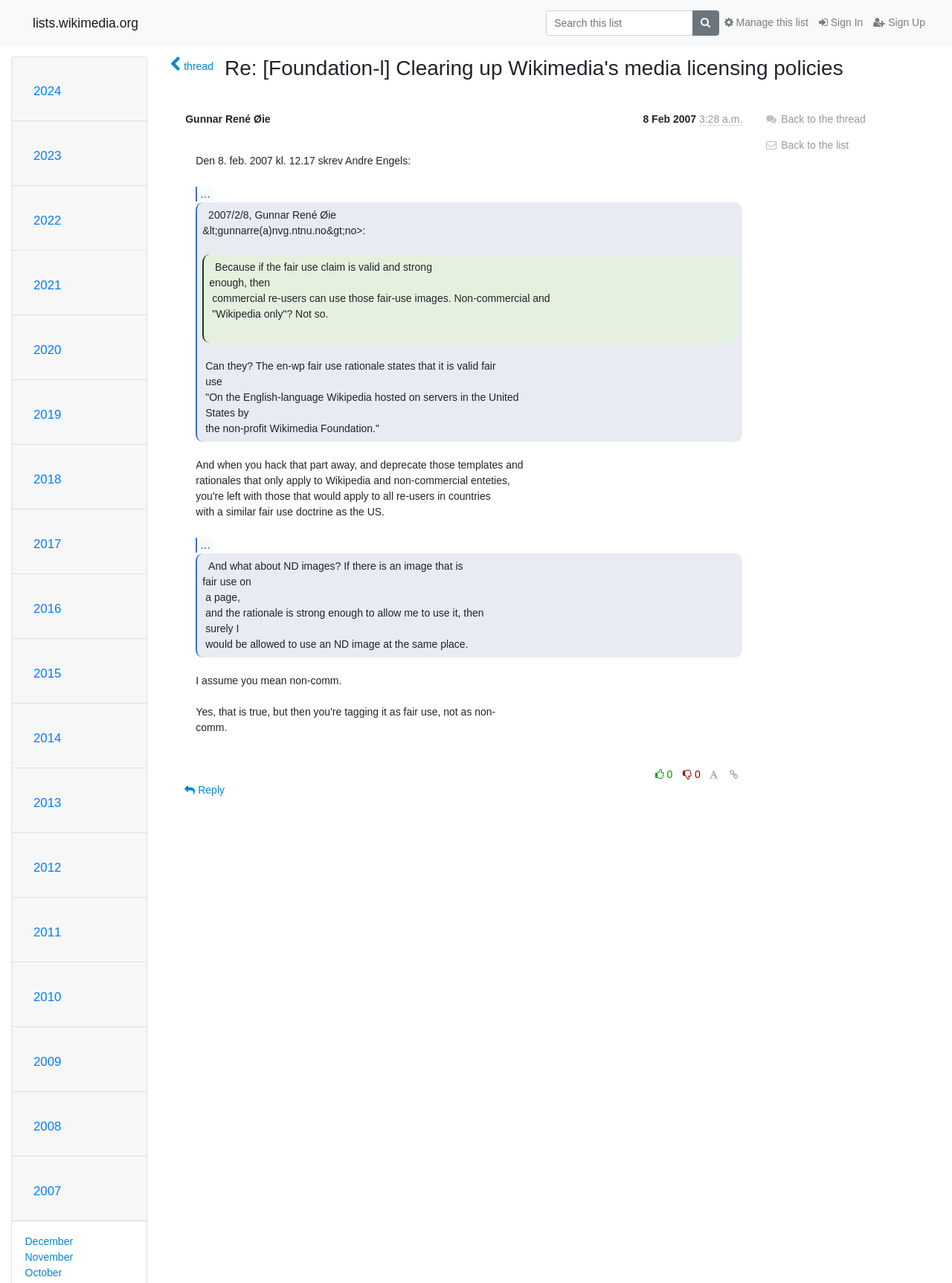Please find the bounding box coordinates of the element that must be clicked to perform the given instruction: "Search this list". The coordinates should be four float numbers from 0 to 1, i.e., [left, top, right, bottom].

[0.573, 0.008, 0.728, 0.028]